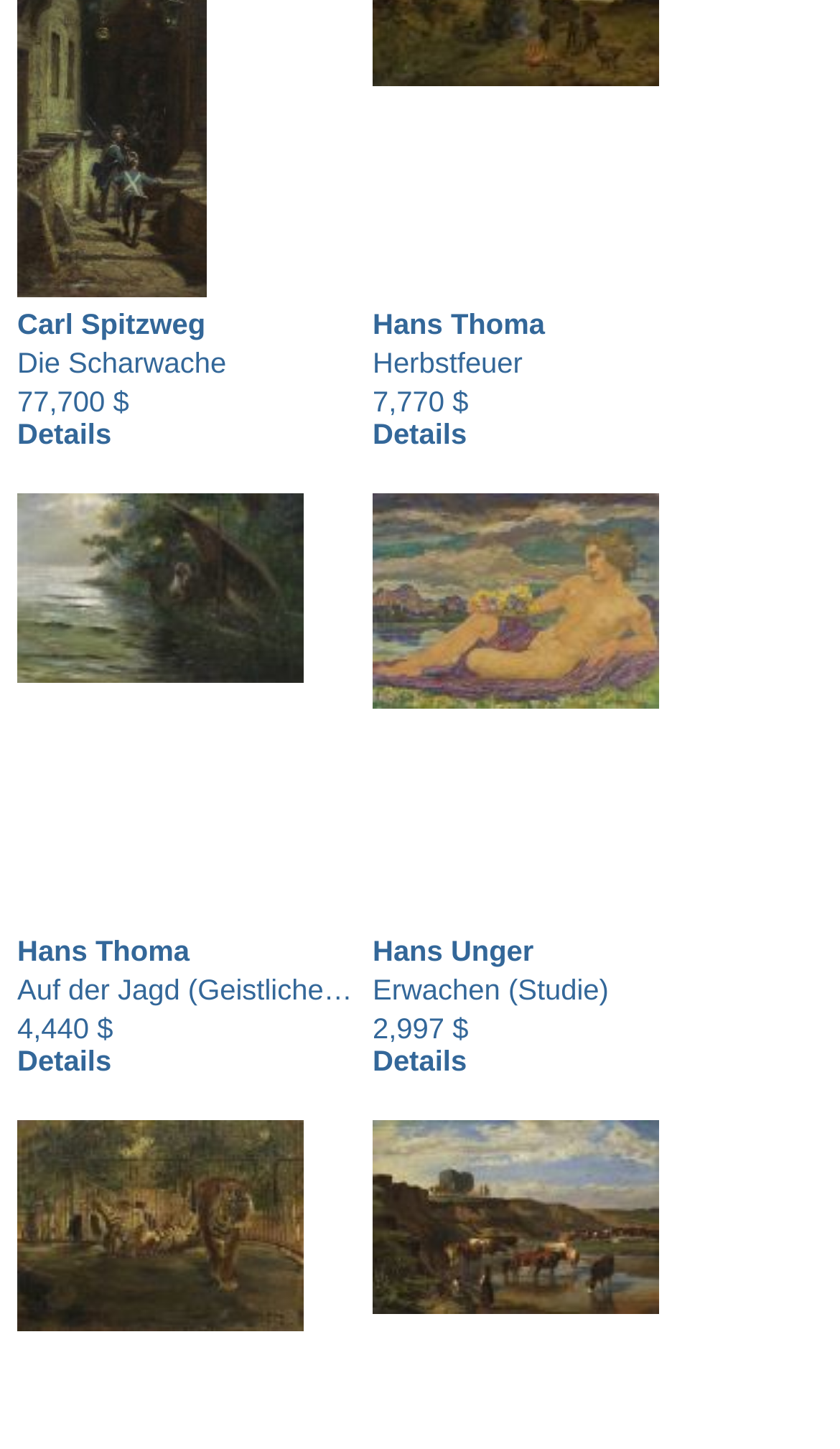Using the information in the image, give a comprehensive answer to the question: 
Who is the artist of the image 'Auf der Jagd (Geistlicher im Ruderboot, am Seeufer Enten auflauernd)'?

I found the image 'Auf der Jagd (Geistlicher im Ruderboot, am Seeufer Enten auflauernd)' and adjacent to it, I saw the link 'Hans Thoma', which suggests that Hans Thoma is the artist of this image.